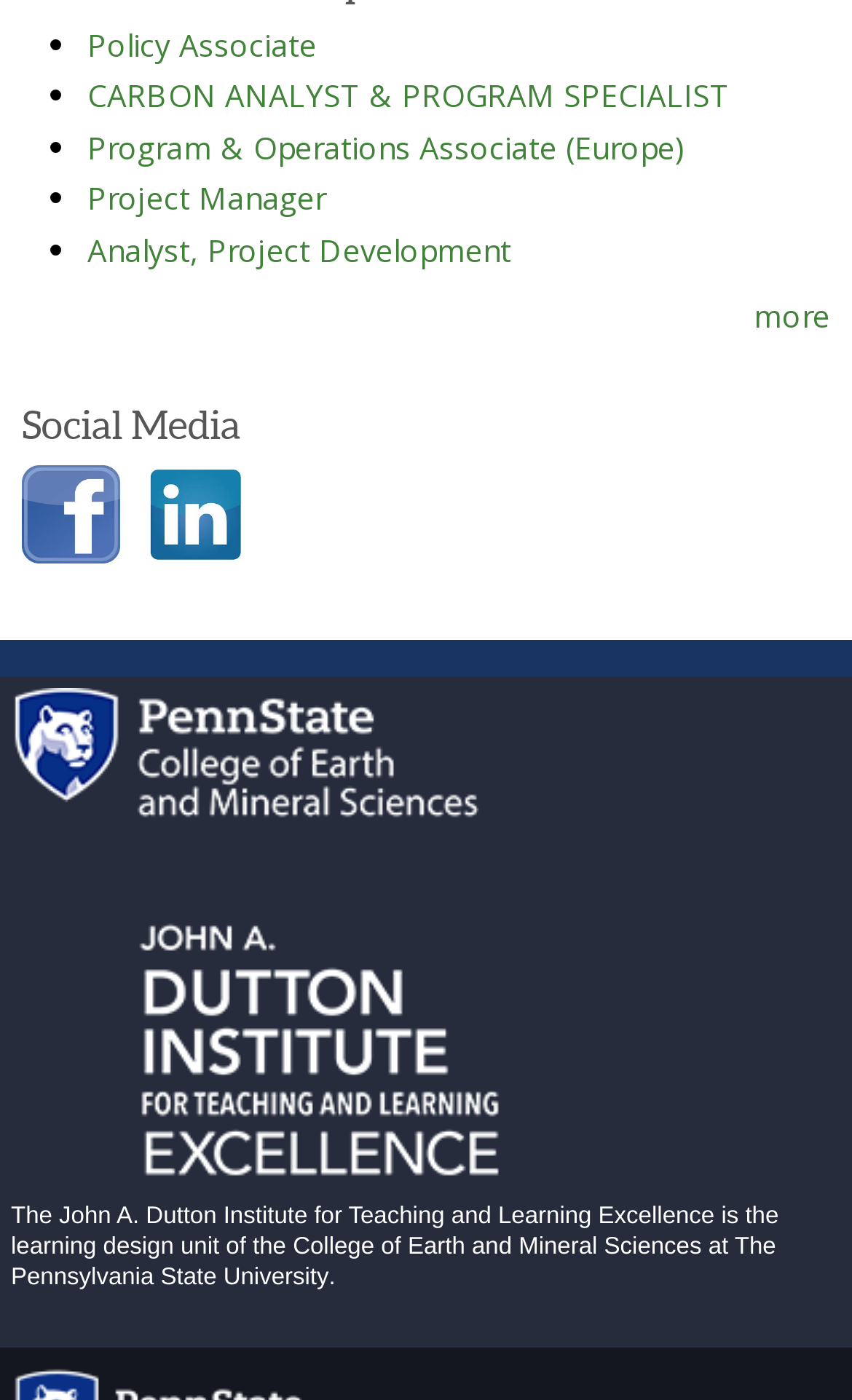Find the bounding box coordinates for the UI element that matches this description: "Project Manager".

[0.103, 0.127, 0.382, 0.156]